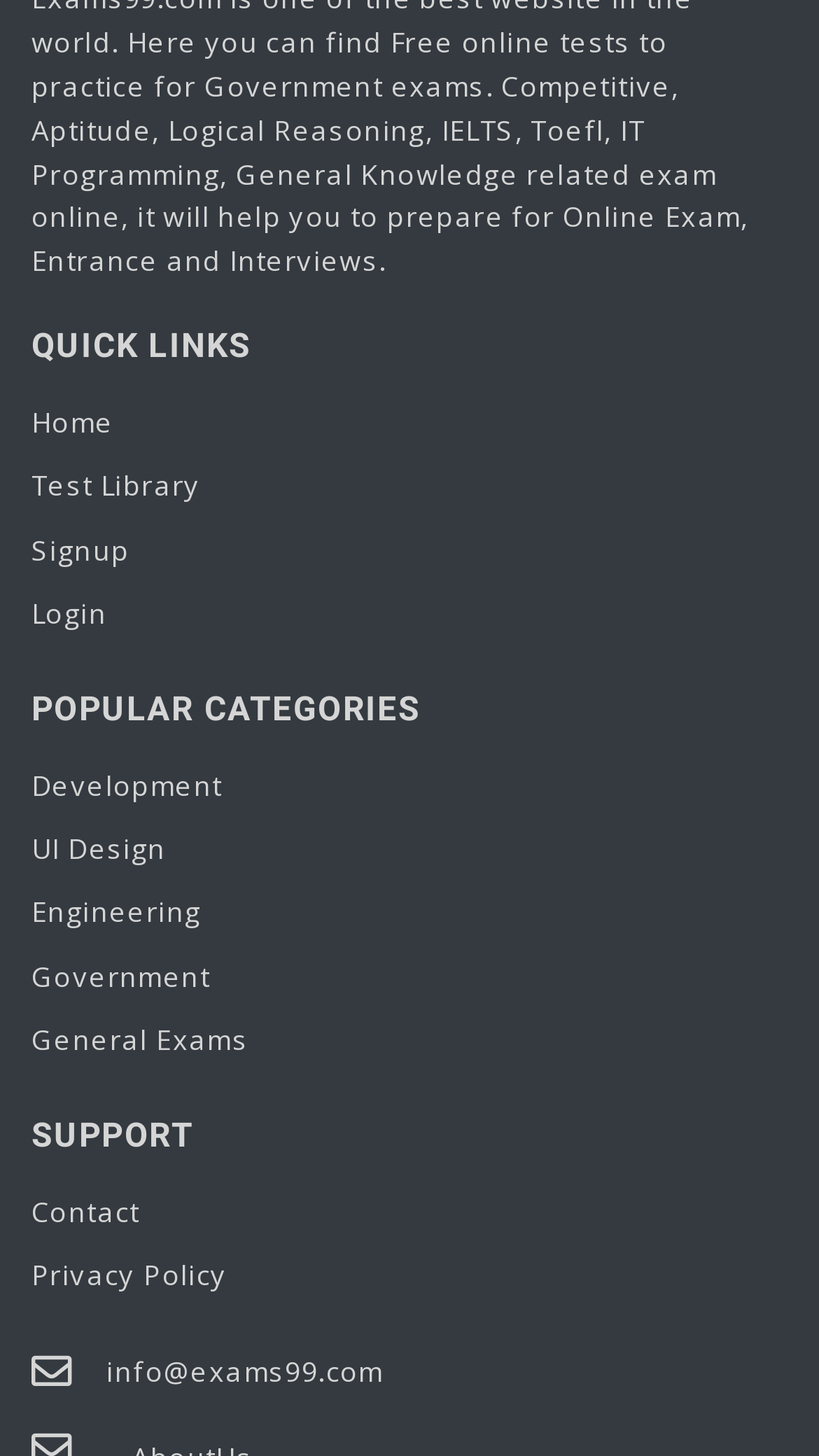Can you pinpoint the bounding box coordinates for the clickable element required for this instruction: "contact support"? The coordinates should be four float numbers between 0 and 1, i.e., [left, top, right, bottom].

[0.038, 0.811, 0.962, 0.854]